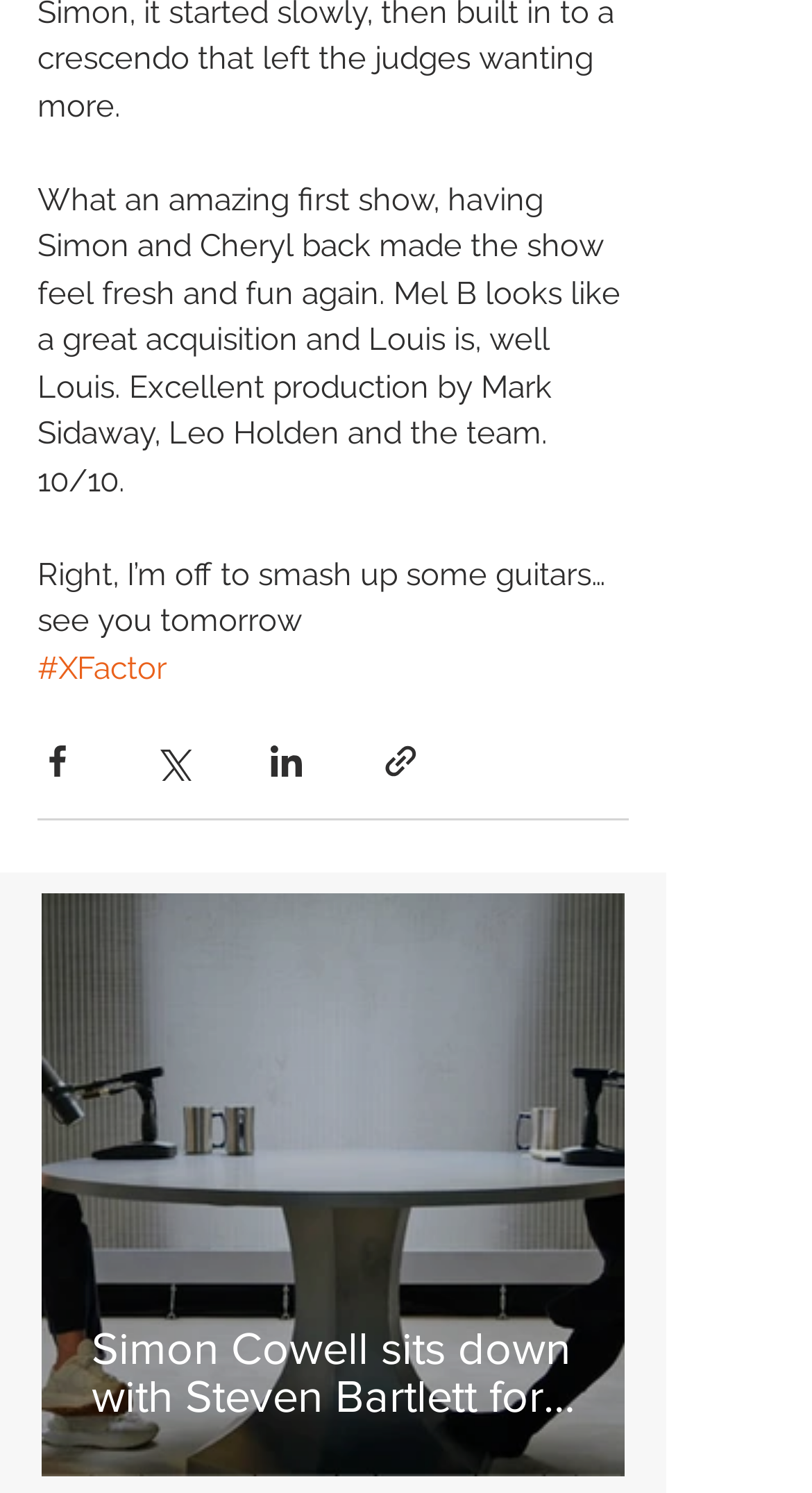Find the bounding box of the UI element described as: "aria-label="Share via LinkedIn"". The bounding box coordinates should be given as four float values between 0 and 1, i.e., [left, top, right, bottom].

[0.328, 0.496, 0.377, 0.523]